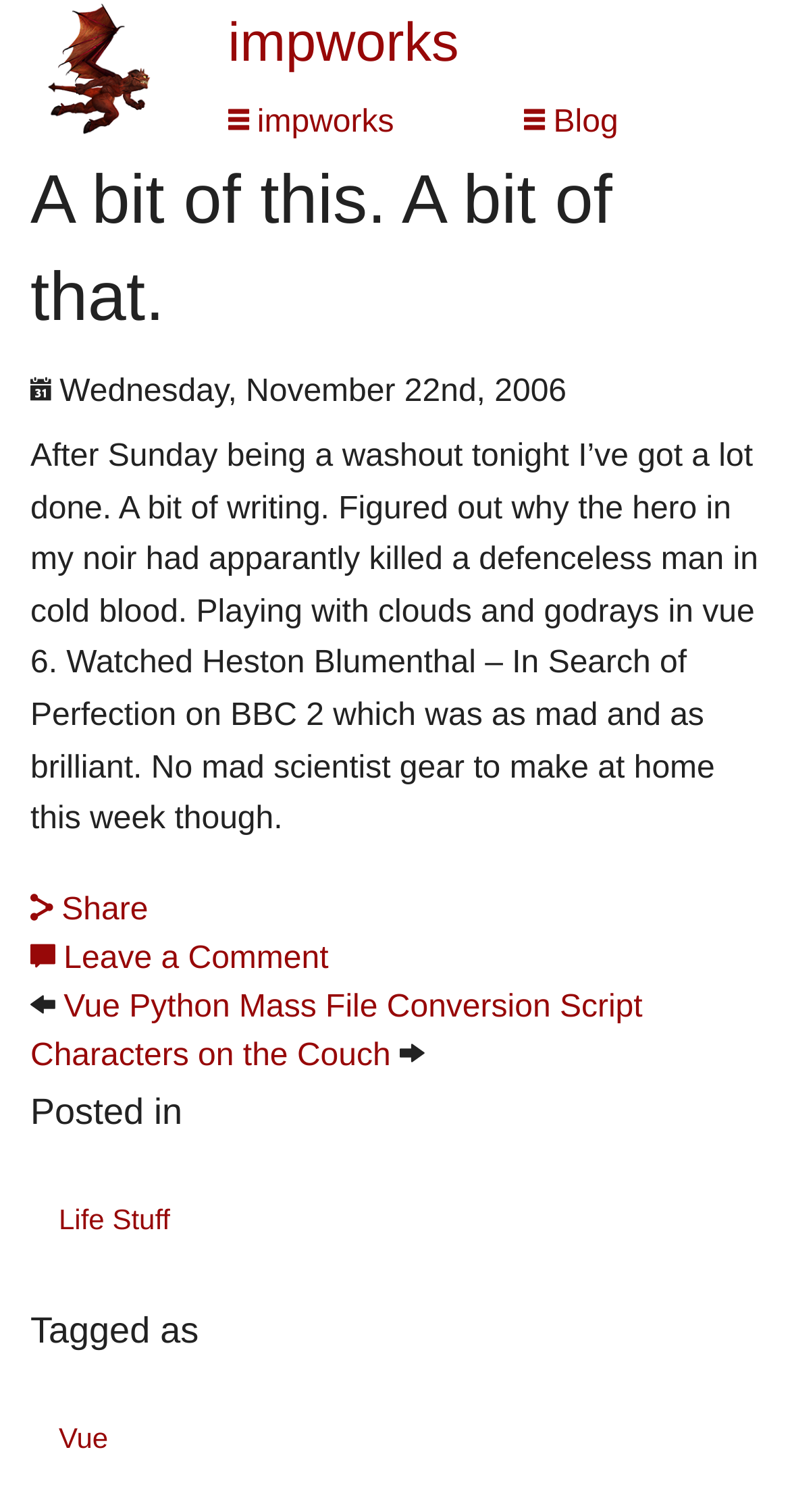Refer to the element description Characters on the Couch and identify the corresponding bounding box in the screenshot. Format the coordinates as (top-left x, top-left y, bottom-right x, bottom-right y) with values in the range of 0 to 1.

[0.038, 0.687, 0.495, 0.709]